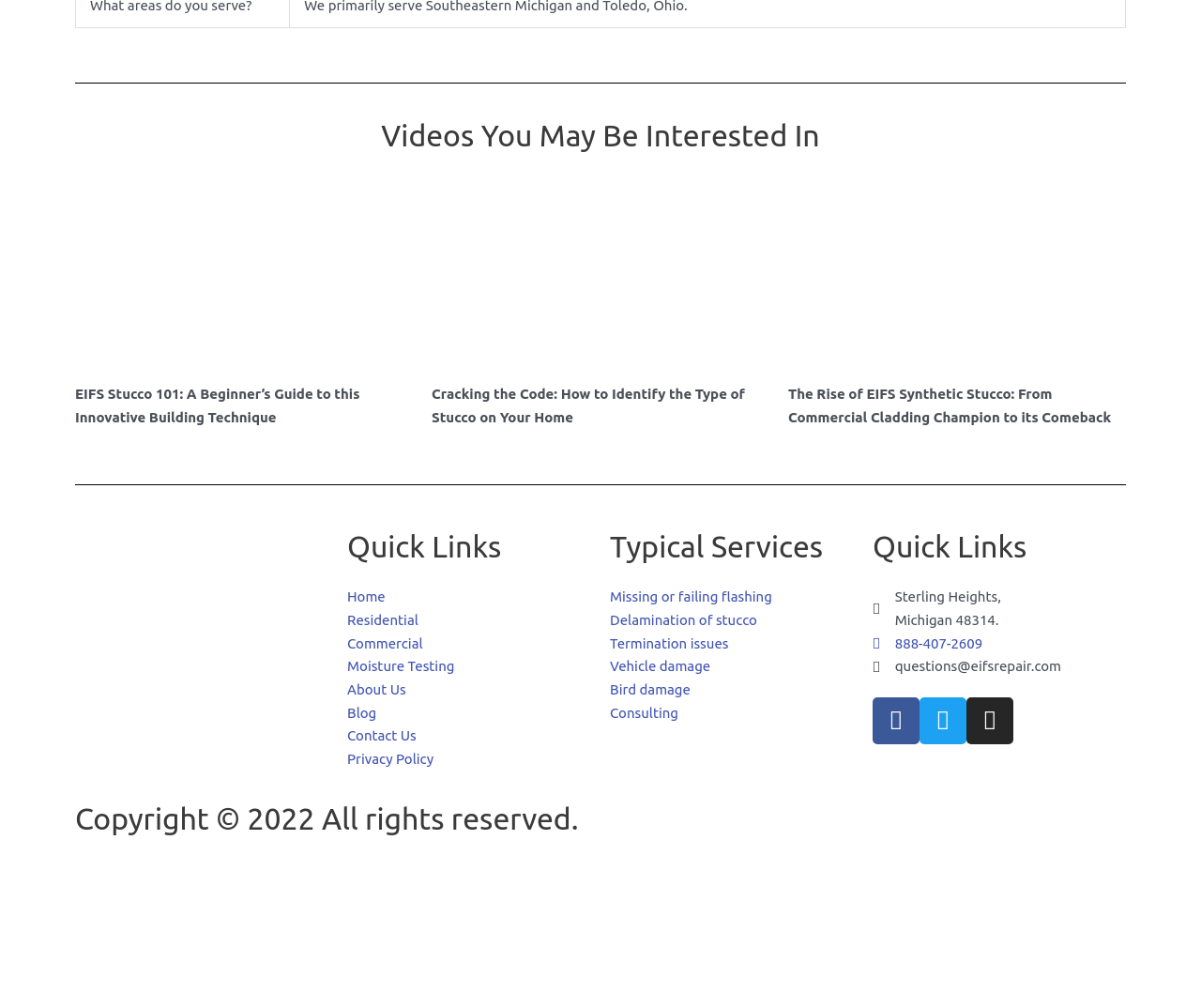What is the address of the company?
Look at the screenshot and respond with one word or a short phrase.

Sterling Heights, Michigan 48314